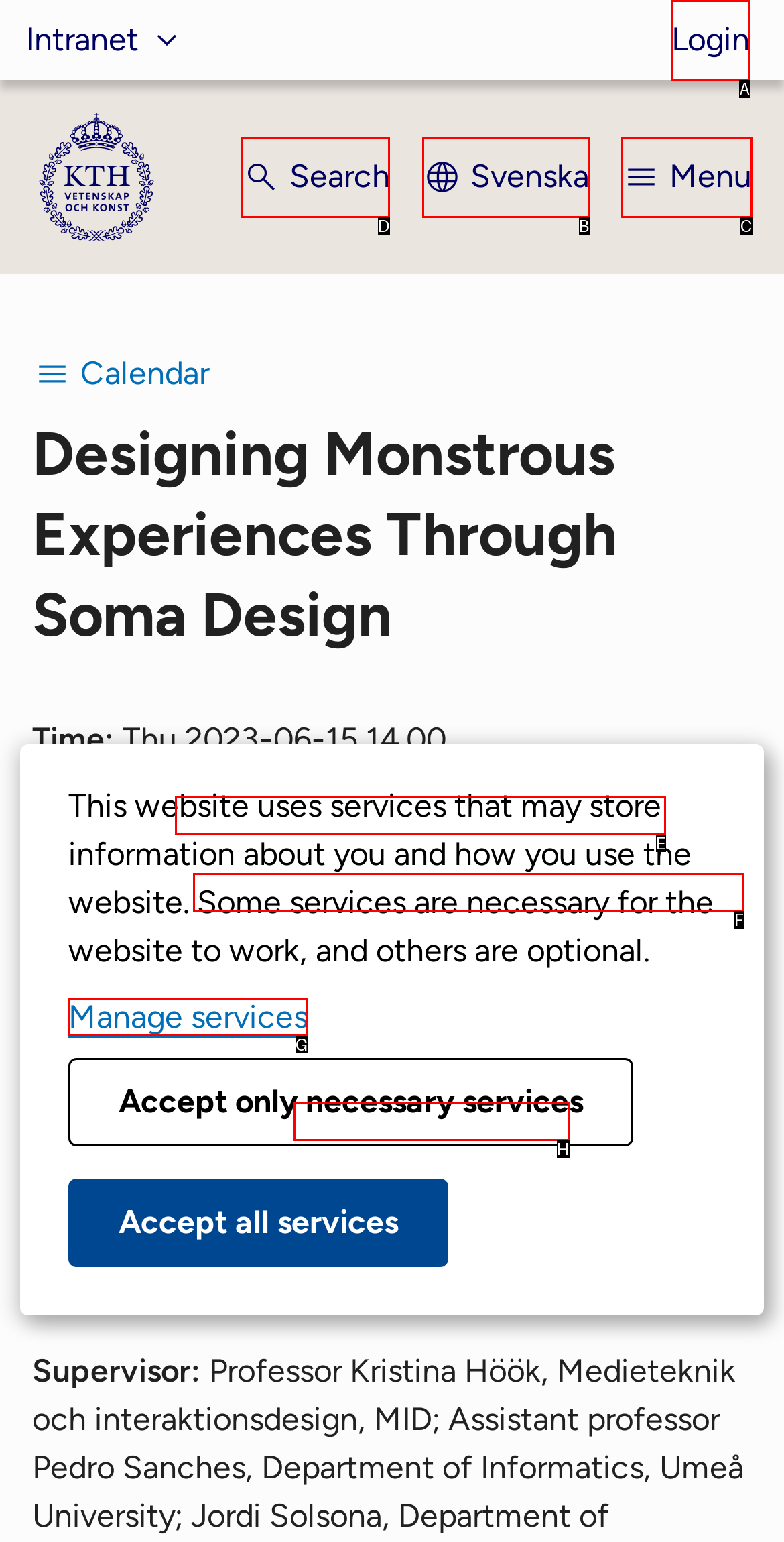Select the letter of the UI element you need to click on to fulfill this task: Search for something. Write down the letter only.

D